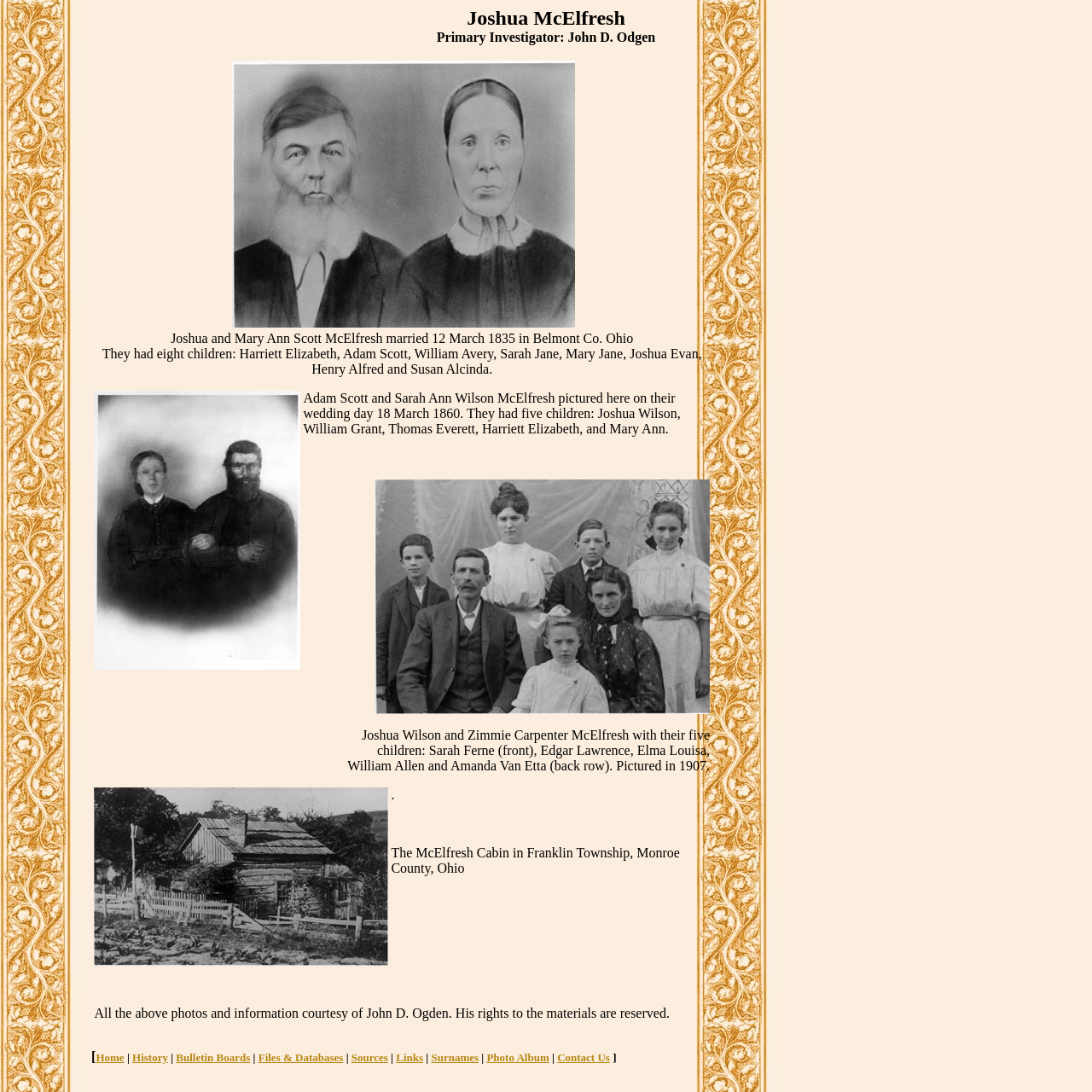Using the provided element description: "Activities", identify the bounding box coordinates. The coordinates should be four floats between 0 and 1 in the order [left, top, right, bottom].

None